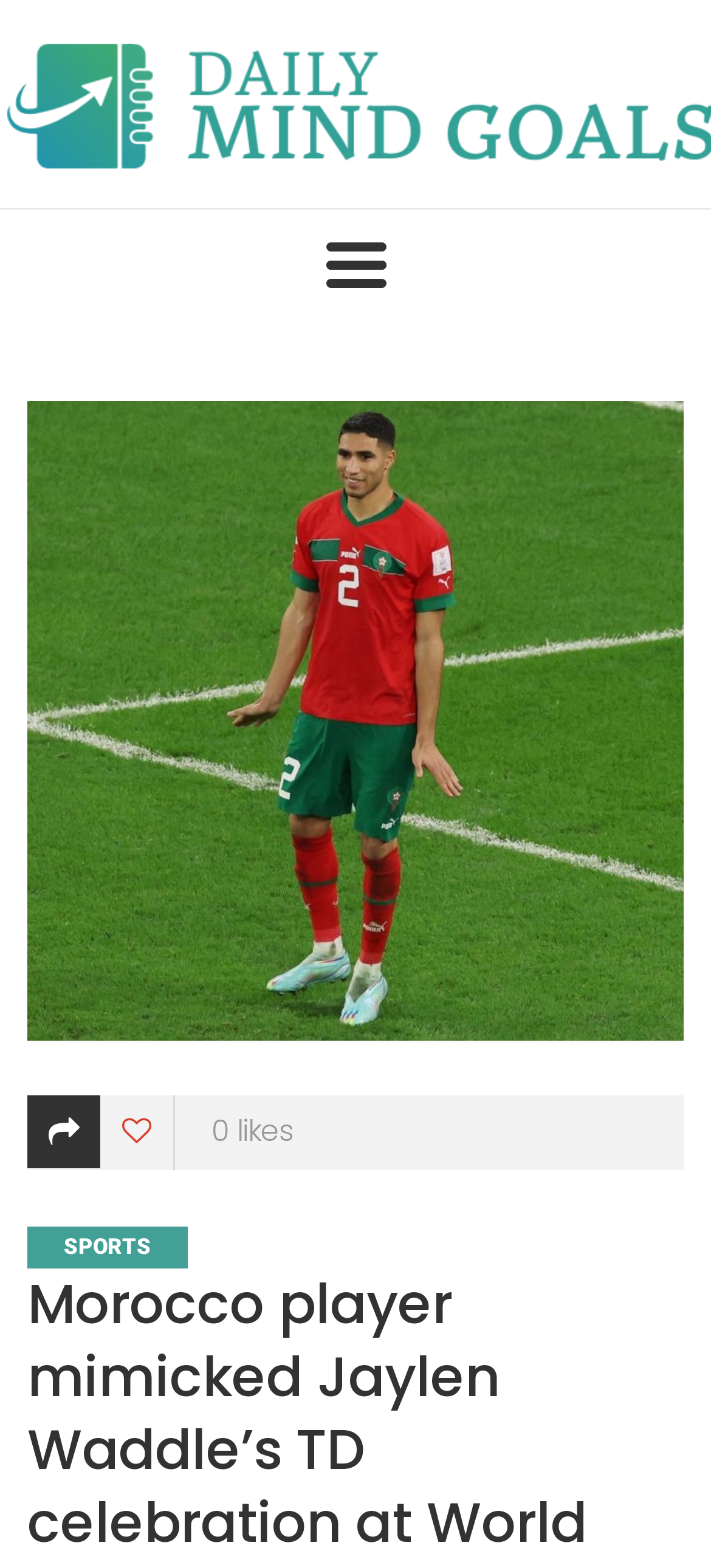What is the category of the article?
Give a comprehensive and detailed explanation for the question.

I determined the category of the article by looking at the link 'SPORTS' located at the bottom of the webpage, which is a sub-element of the 'CATEGORIES' static text.